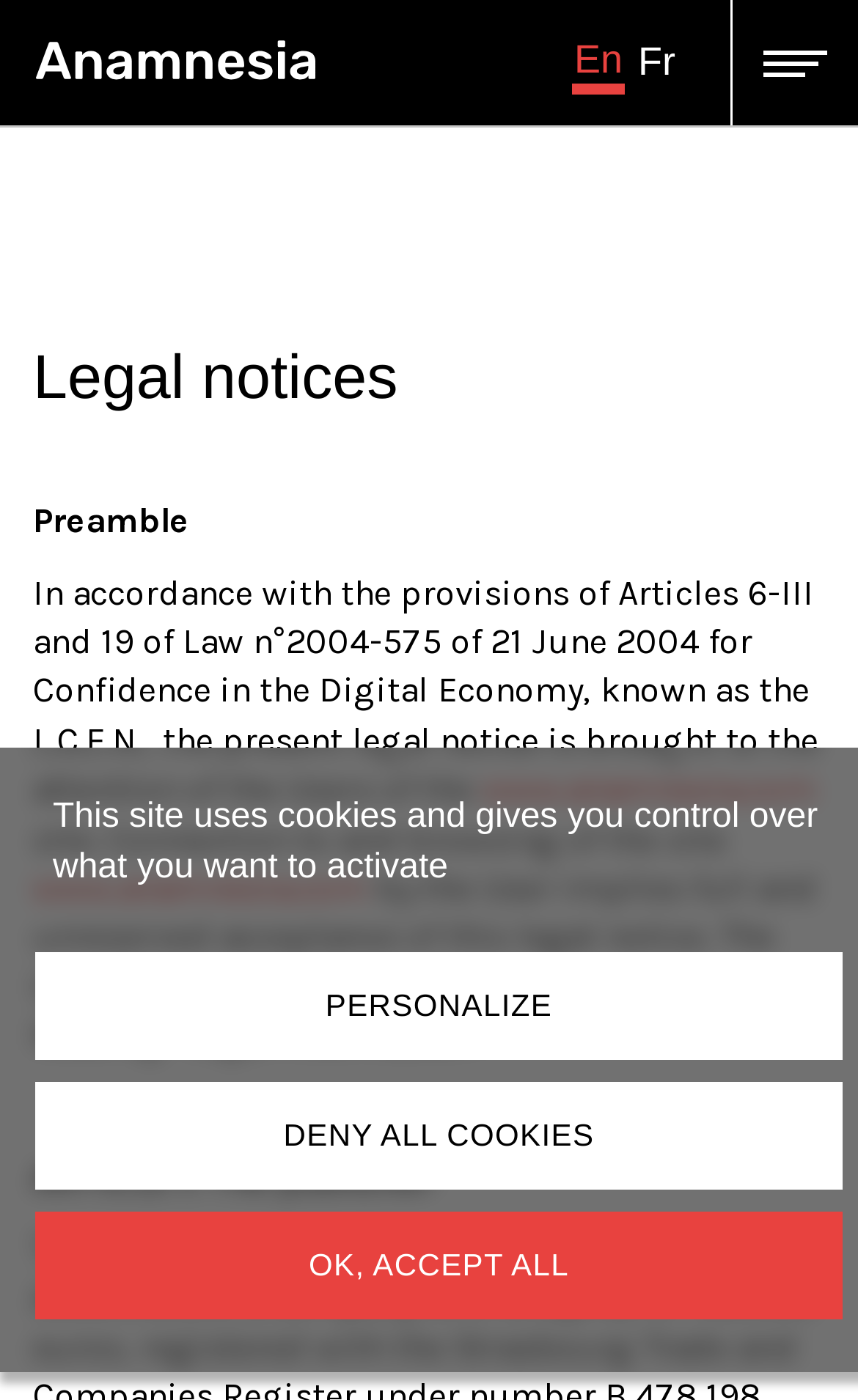What is the name of the site?
Analyze the image and provide a thorough answer to the question.

The site's name is mentioned in the link 'www.anamnesia.com' which appears twice on the webpage.